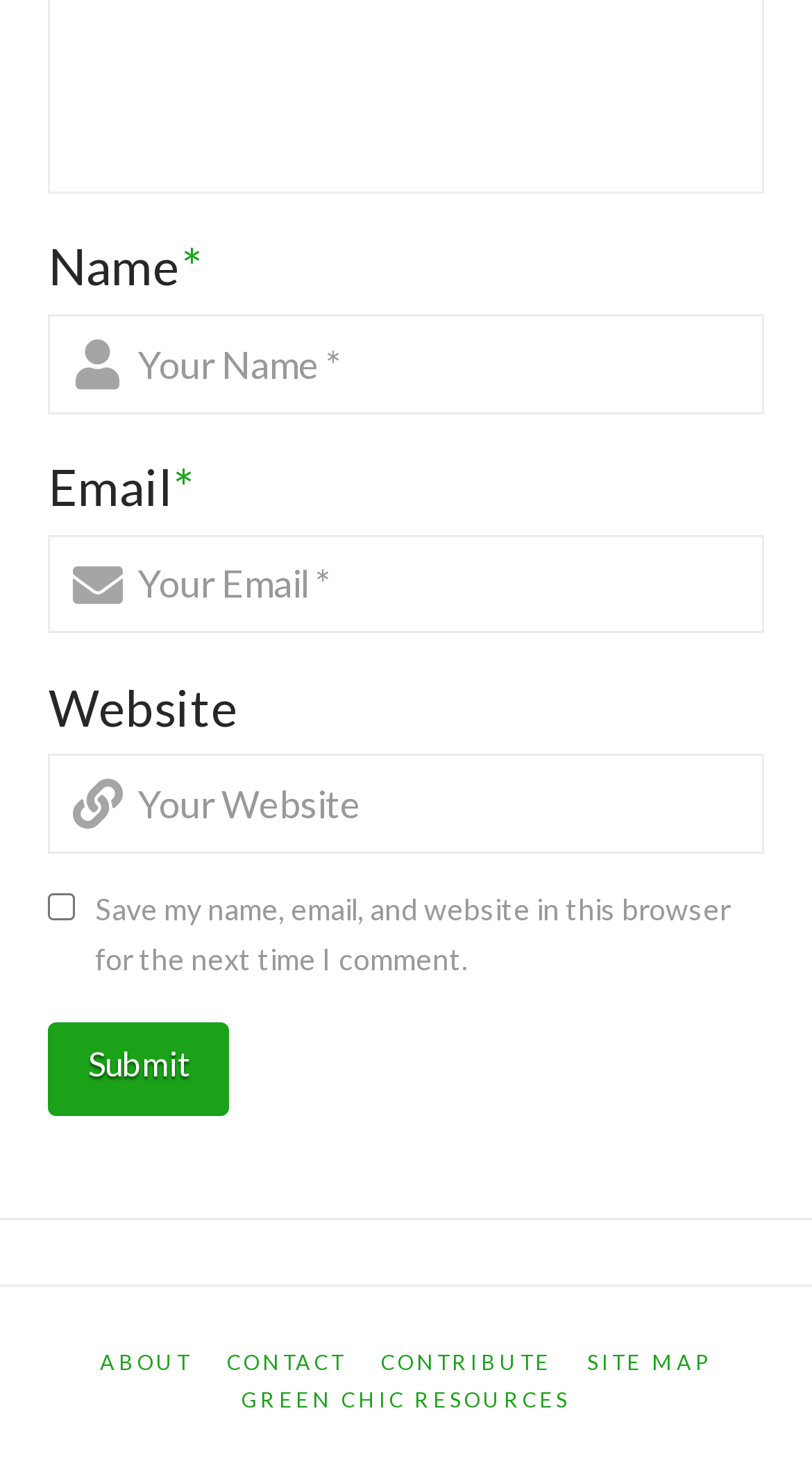Locate the bounding box coordinates for the element described below: "Green Chic Resources". The coordinates must be four float values between 0 and 1, formatted as [left, top, right, bottom].

[0.297, 0.943, 0.703, 0.962]